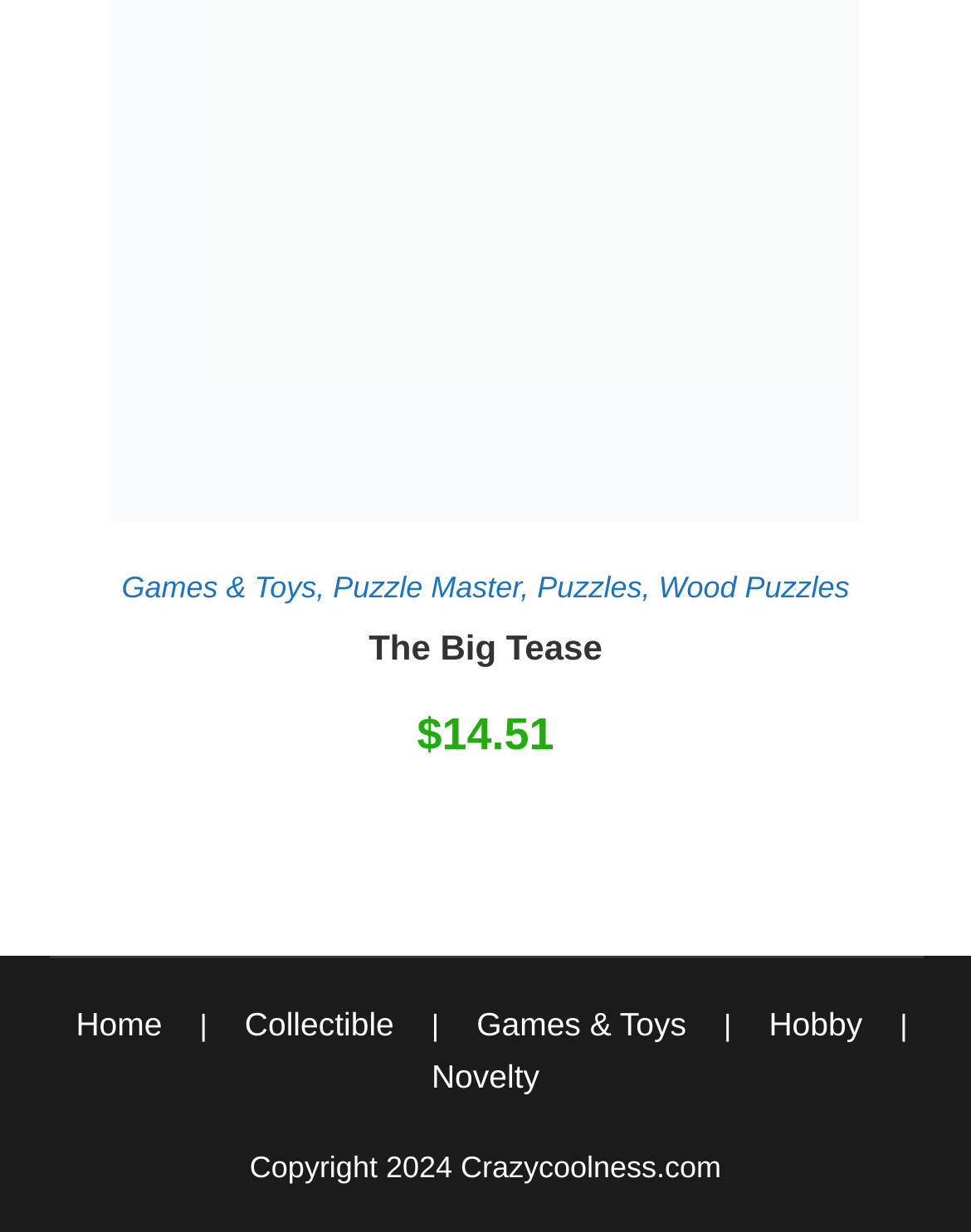Predict the bounding box coordinates of the area that should be clicked to accomplish the following instruction: "click on The Big Tease". The bounding box coordinates should consist of four float numbers between 0 and 1, i.e., [left, top, right, bottom].

[0.115, 0.098, 0.885, 0.138]